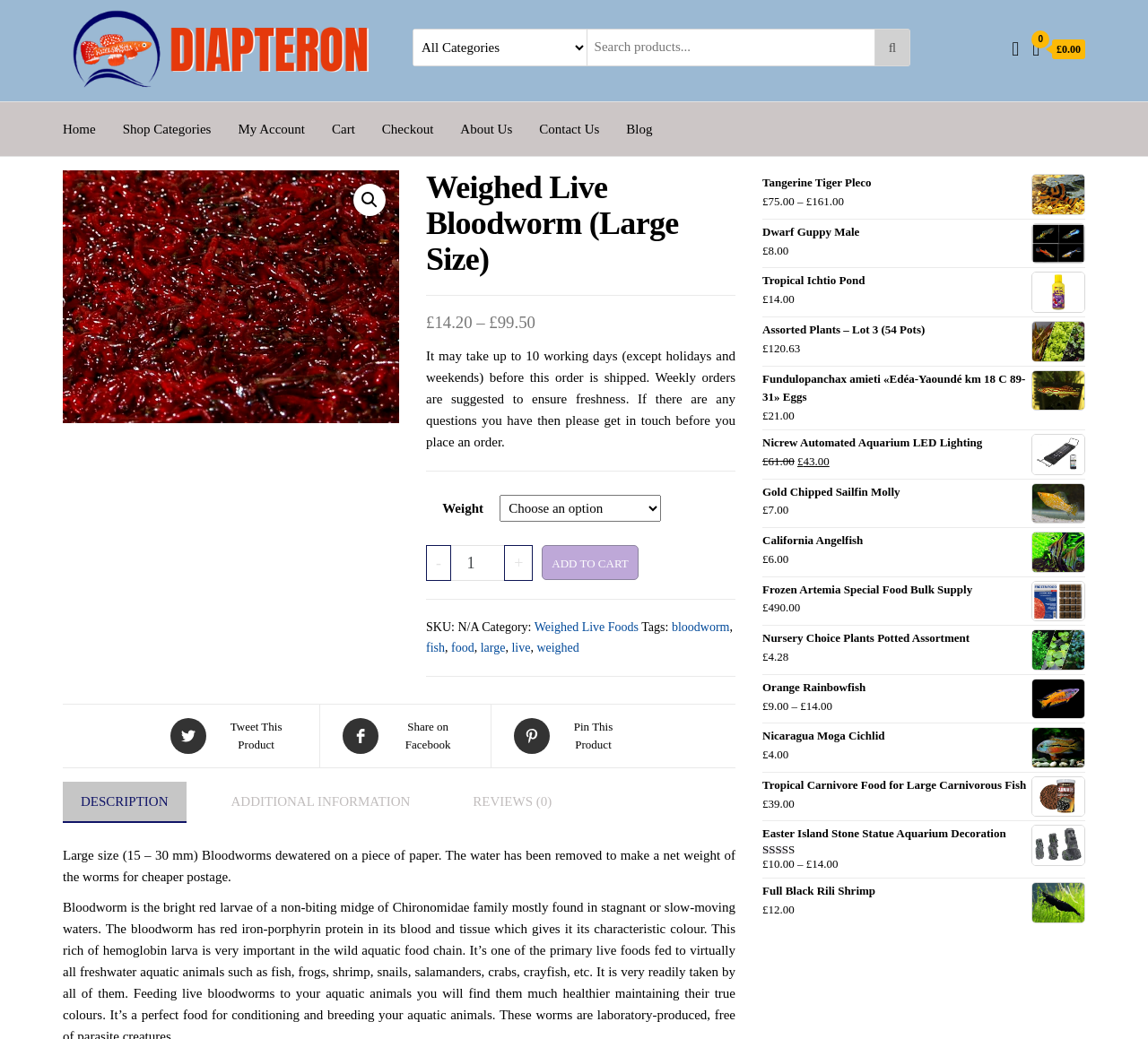Locate the bounding box coordinates for the element described below: "Reviews (0)". The coordinates must be four float values between 0 and 1, formatted as [left, top, right, bottom].

[0.396, 0.752, 0.496, 0.79]